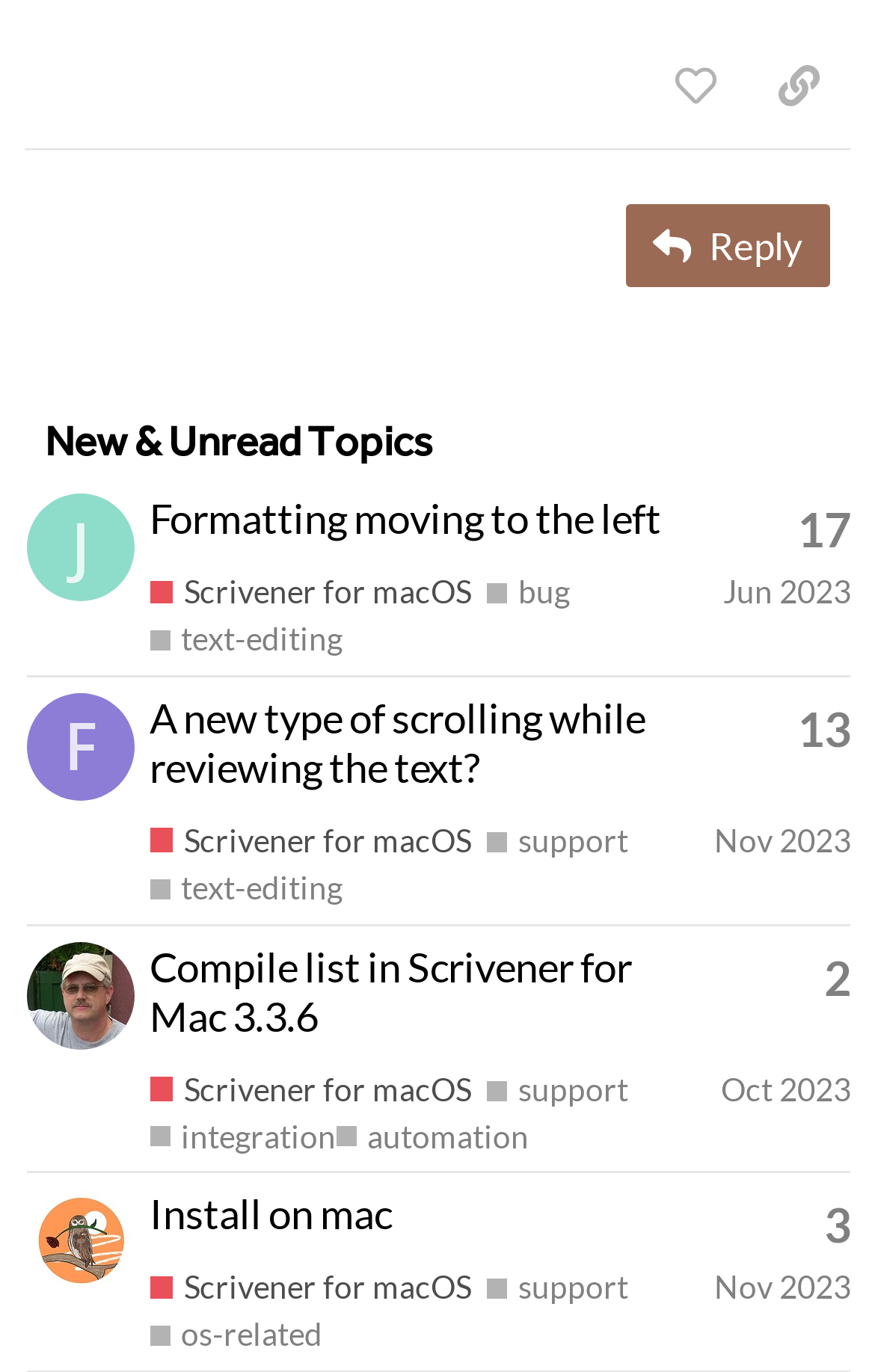What is the title of the first topic?
Based on the image, provide your answer in one word or phrase.

Formatting moving to the left